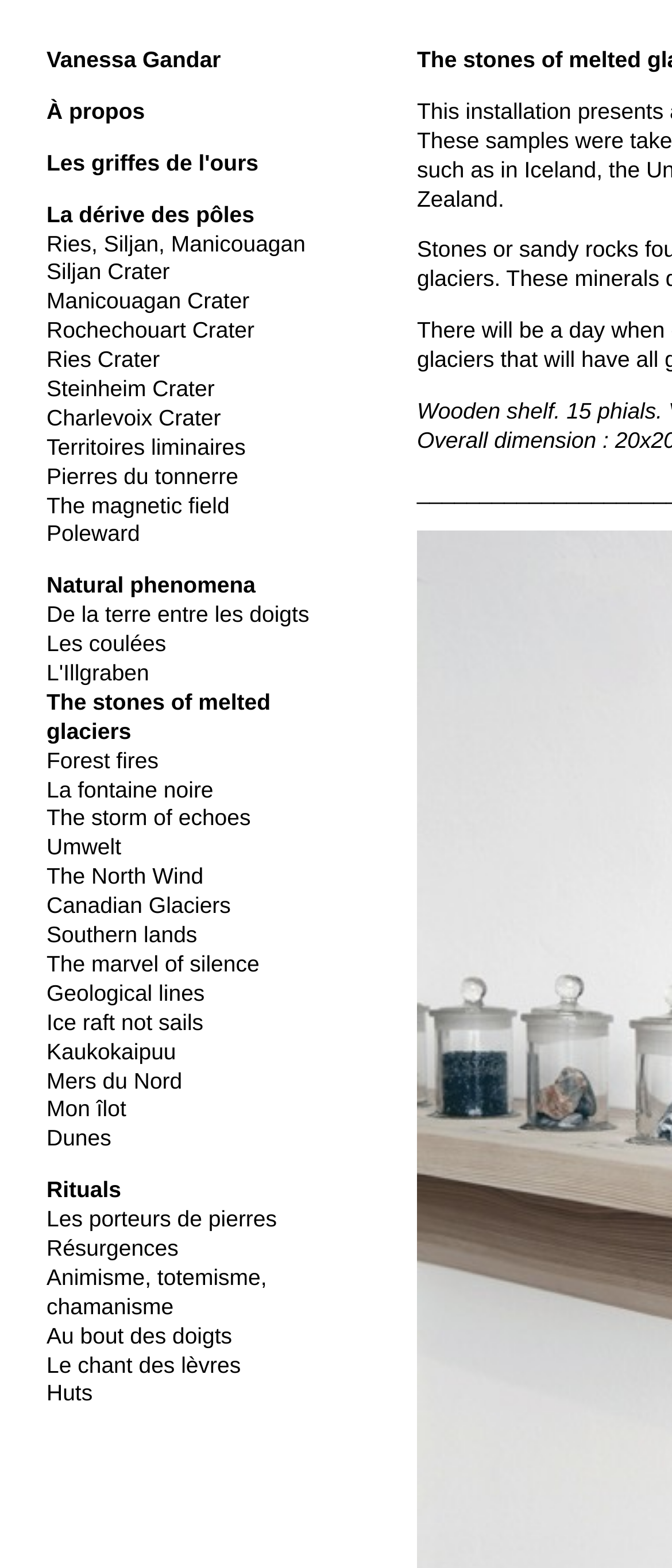Kindly determine the bounding box coordinates of the area that needs to be clicked to fulfill this instruction: "Learn about Natural phenomena".

[0.069, 0.365, 0.38, 0.382]